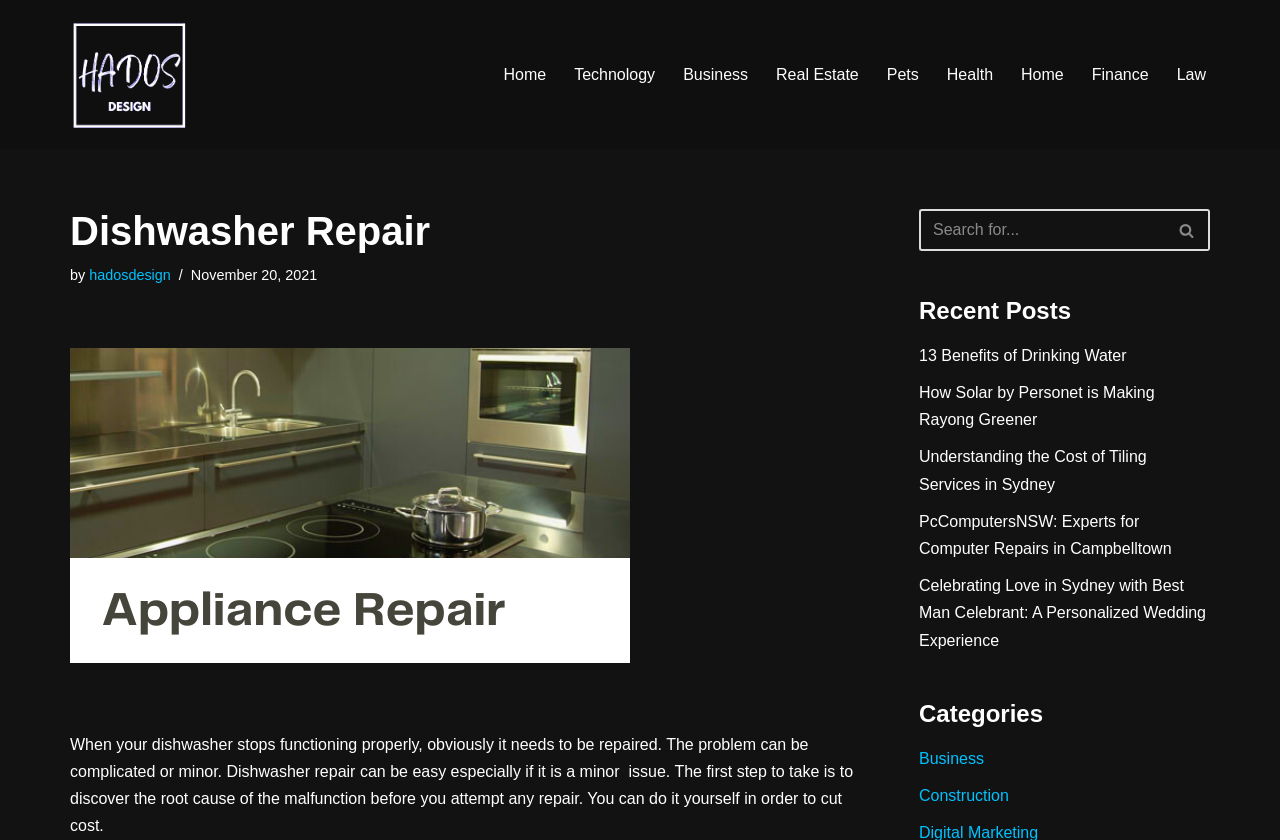Please determine the bounding box coordinates of the element's region to click in order to carry out the following instruction: "View Universitas Multimedia Nusantara overview". The coordinates should be four float numbers between 0 and 1, i.e., [left, top, right, bottom].

None